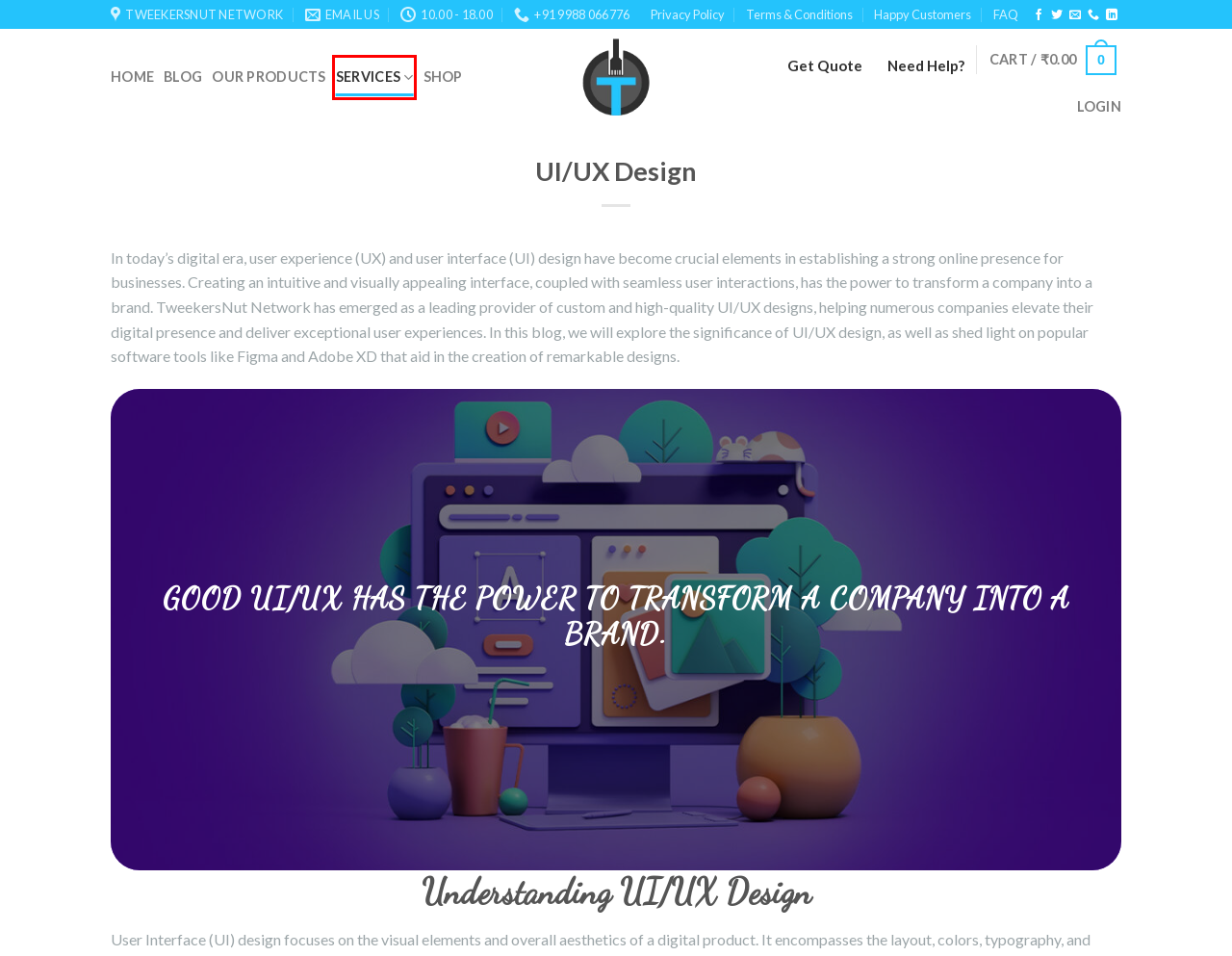You are provided with a screenshot of a webpage highlighting a UI element with a red bounding box. Choose the most suitable webpage description that matches the new page after clicking the element in the bounding box. Here are the candidates:
A. Services - TweekersNut Network
B. FAQ - TweekersNut Network
C. Get Quote - TweekersNut Network
D. Terms & Conditions - TweekersNut Network
E. Happy Customers - TweekersNut Network
F. Cart - TweekersNut Network
G. Welcome - TweekersNut Network
H. Privacy Policy - TweekersNut Network

A